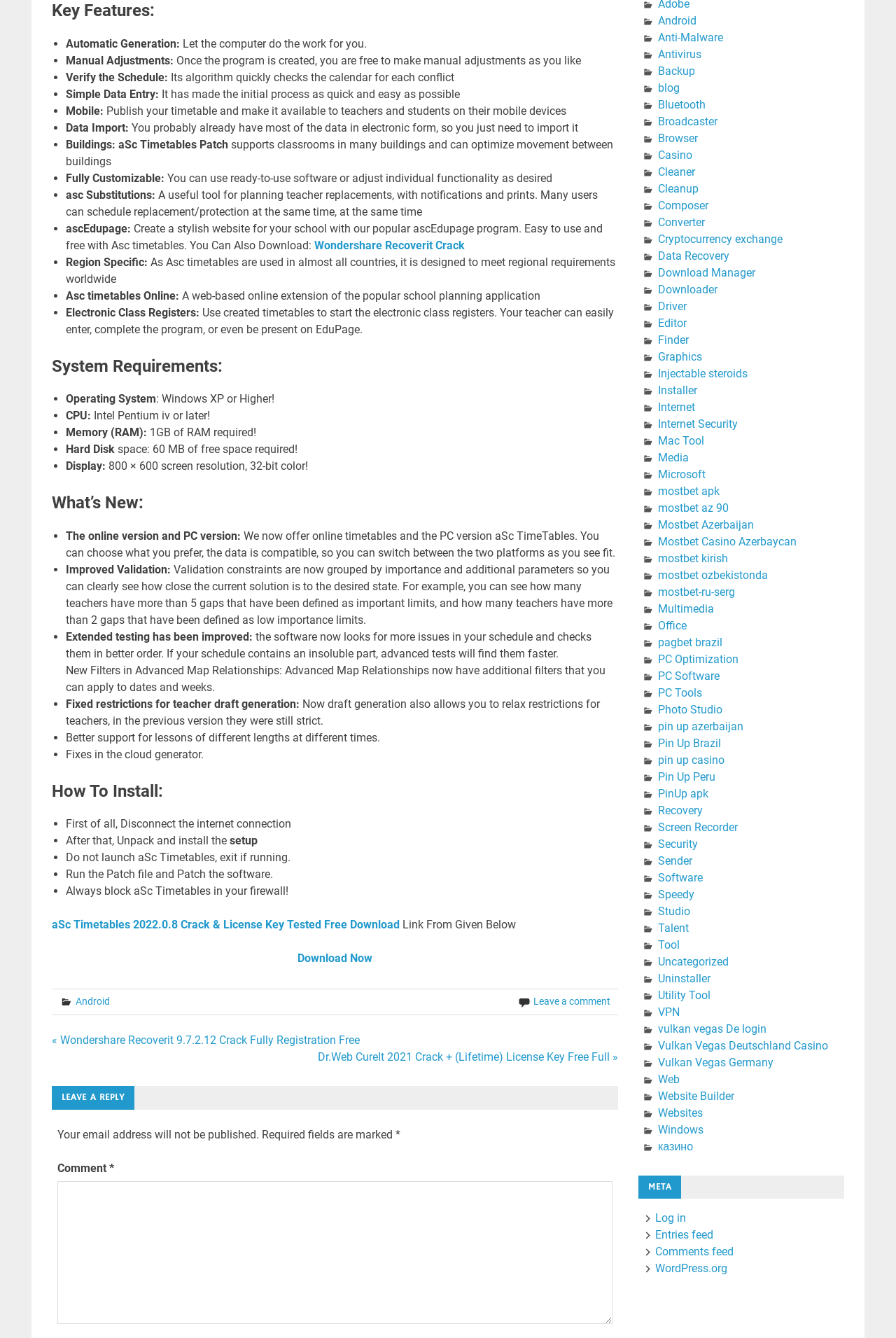Using the format (top-left x, top-left y, bottom-right x, bottom-right y), provide the bounding box coordinates for the described UI element. All values should be floating point numbers between 0 and 1: mostbet apk

[0.734, 0.362, 0.803, 0.372]